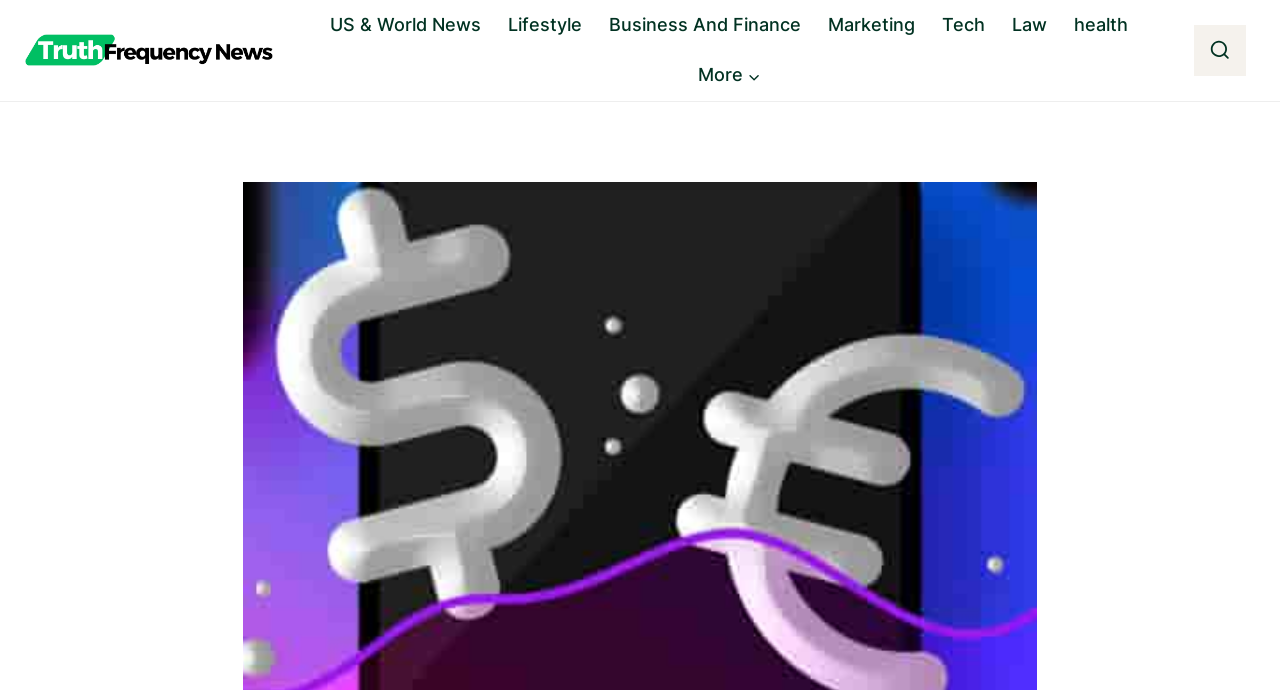Can you look at the image and give a comprehensive answer to the question:
Is the 'More' category a dropdown menu?

The 'More' category in the primary navigation has a button next to it labeled 'Child menu of More', indicating that it is a dropdown menu that can be expanded to show more options.